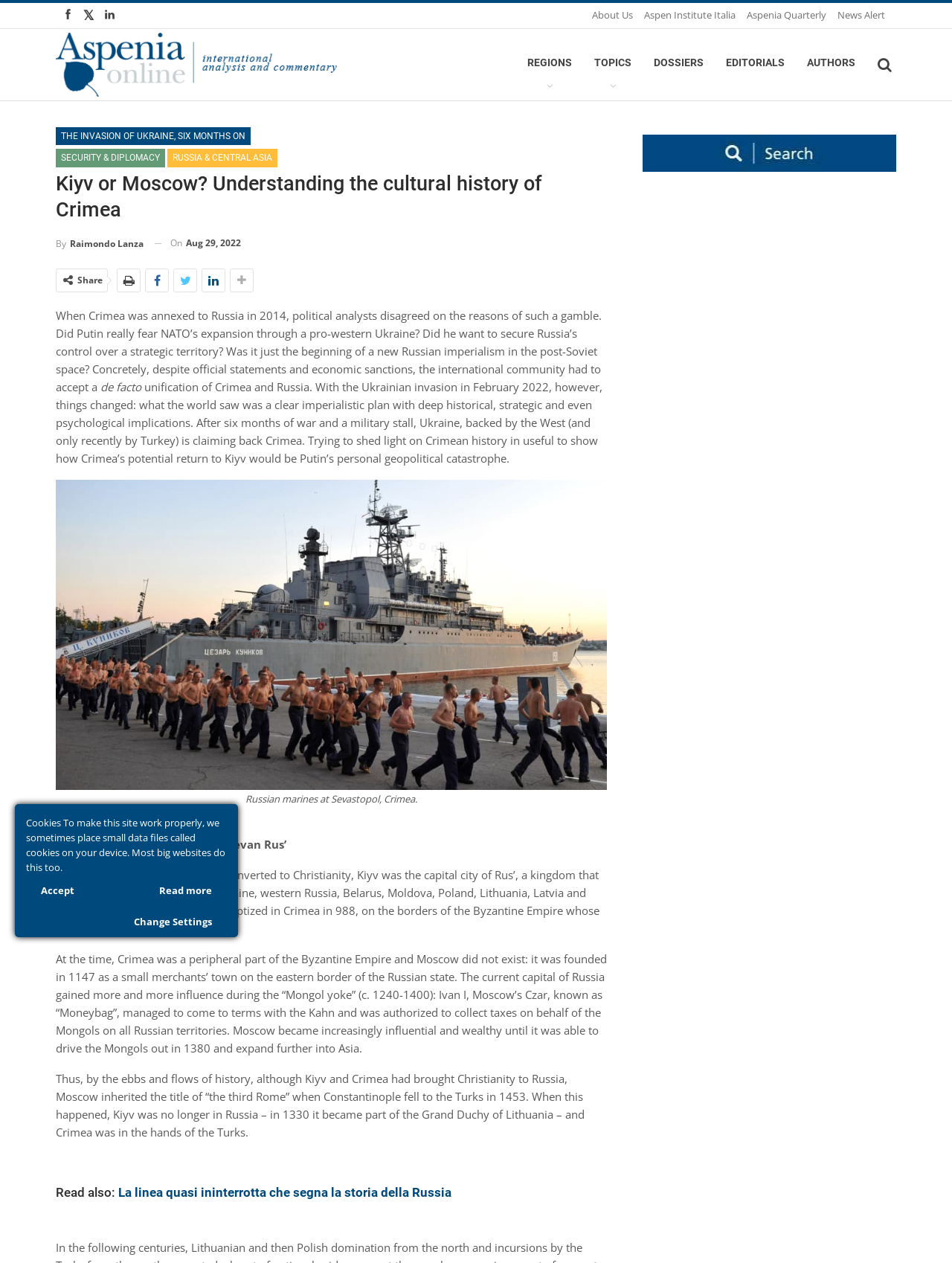Determine the bounding box coordinates of the clickable element to achieve the following action: 'Share the article'. Provide the coordinates as four float values between 0 and 1, formatted as [left, top, right, bottom].

[0.081, 0.217, 0.108, 0.227]